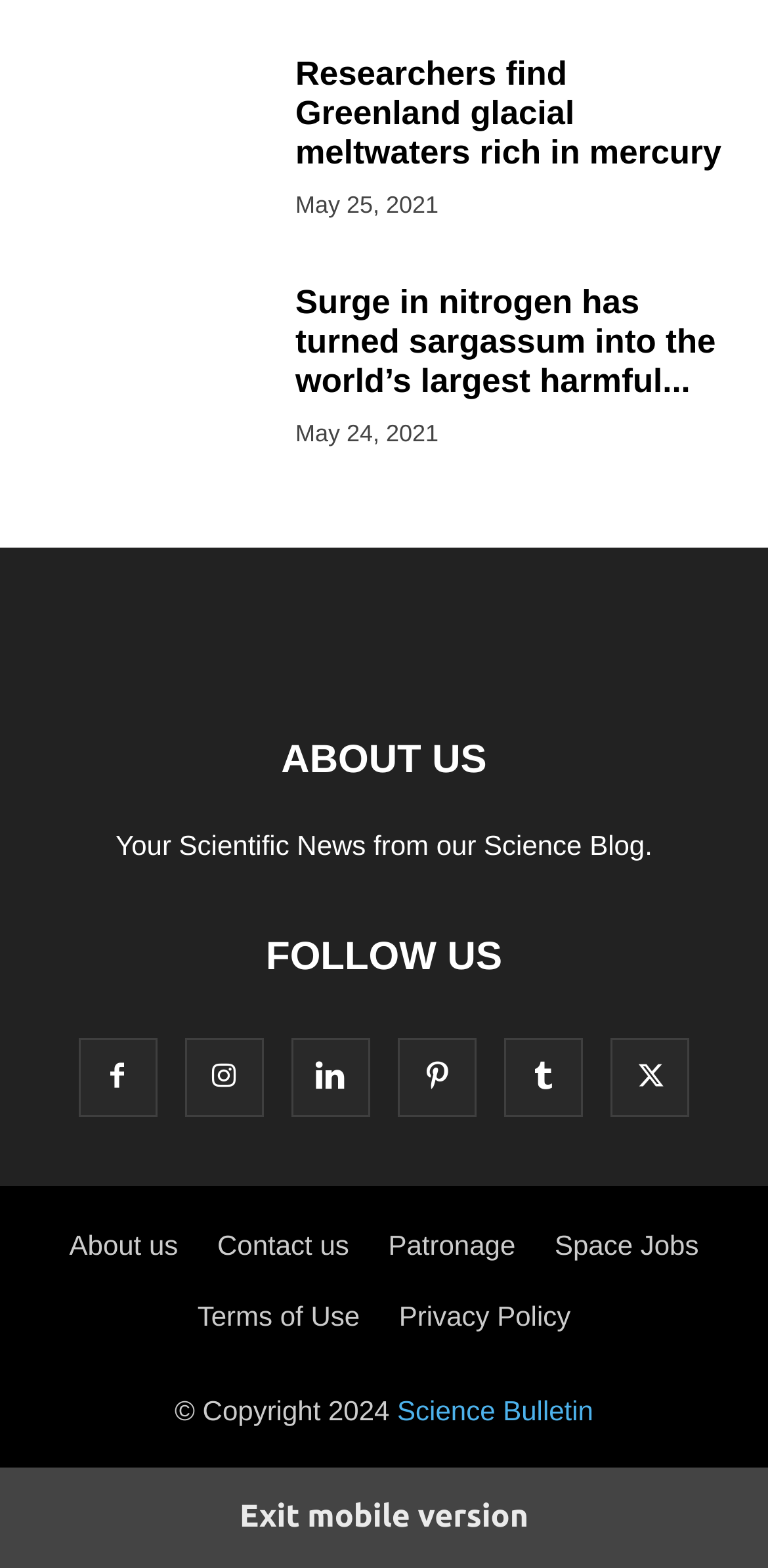Locate the bounding box coordinates of the element's region that should be clicked to carry out the following instruction: "Follow on Facebook". The coordinates need to be four float numbers between 0 and 1, i.e., [left, top, right, bottom].

[0.101, 0.677, 0.204, 0.698]